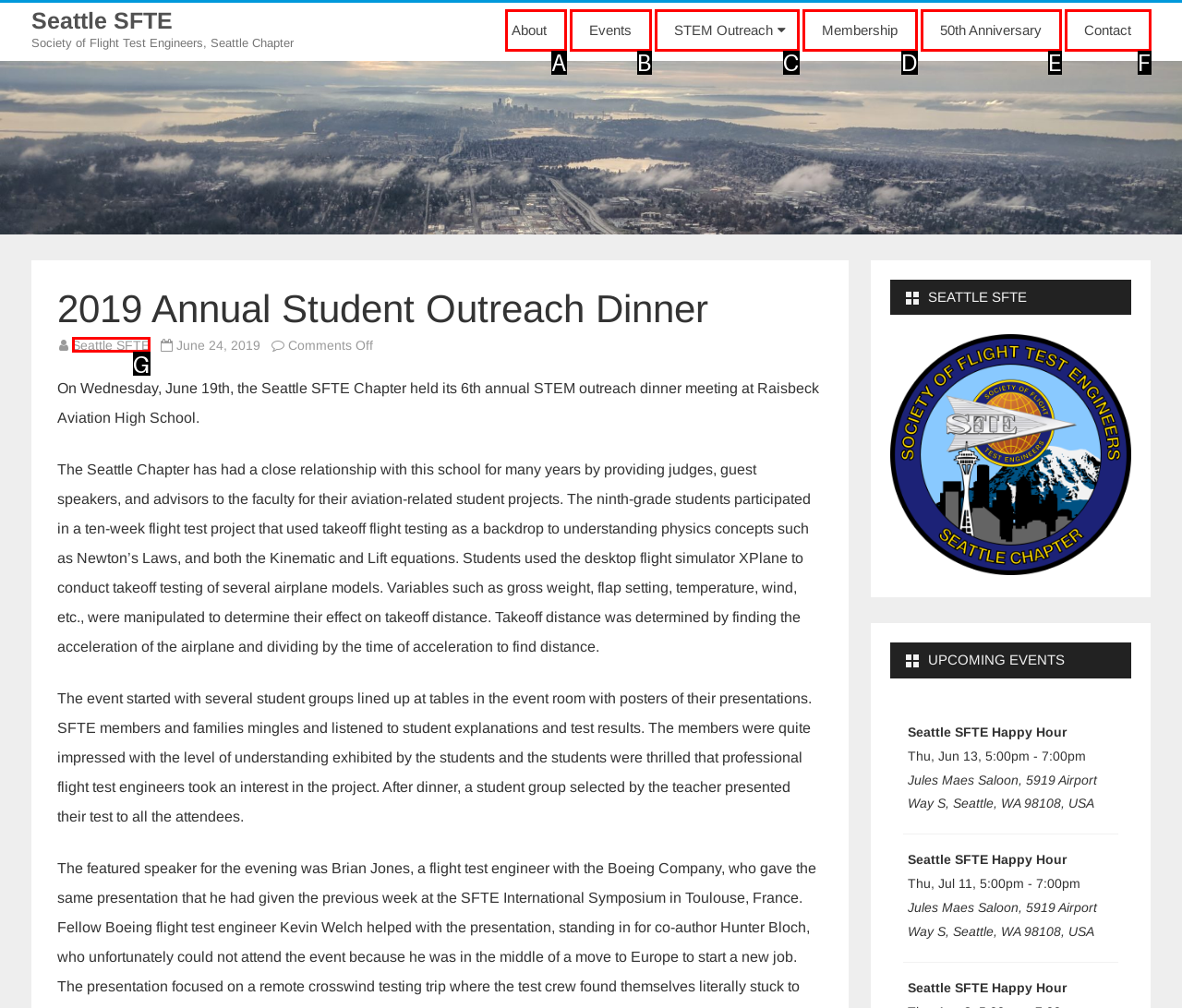Identify which option matches the following description: About
Answer by giving the letter of the correct option directly.

A